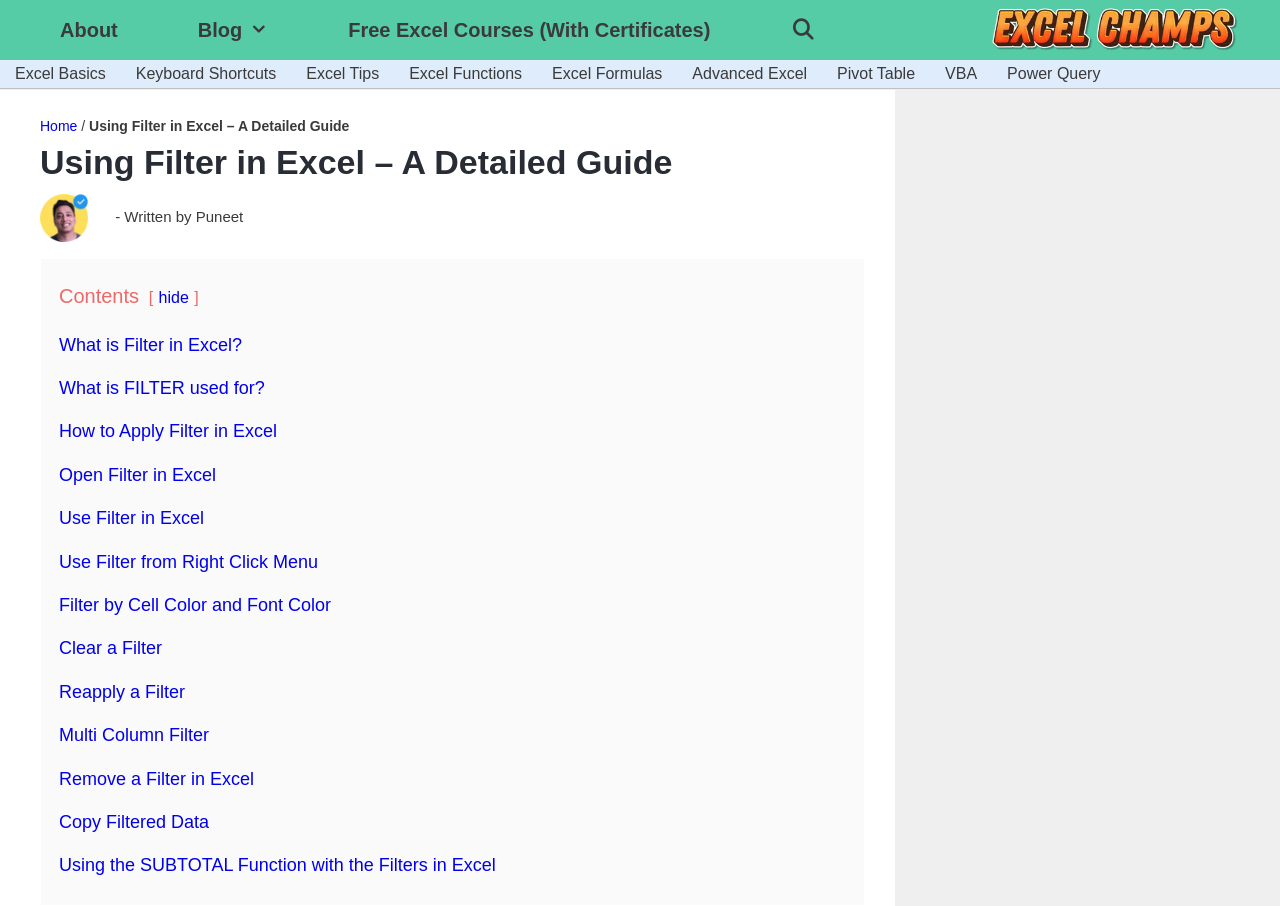Please find the bounding box coordinates of the element's region to be clicked to carry out this instruction: "Click on the 'About' link".

[0.016, 0.006, 0.123, 0.061]